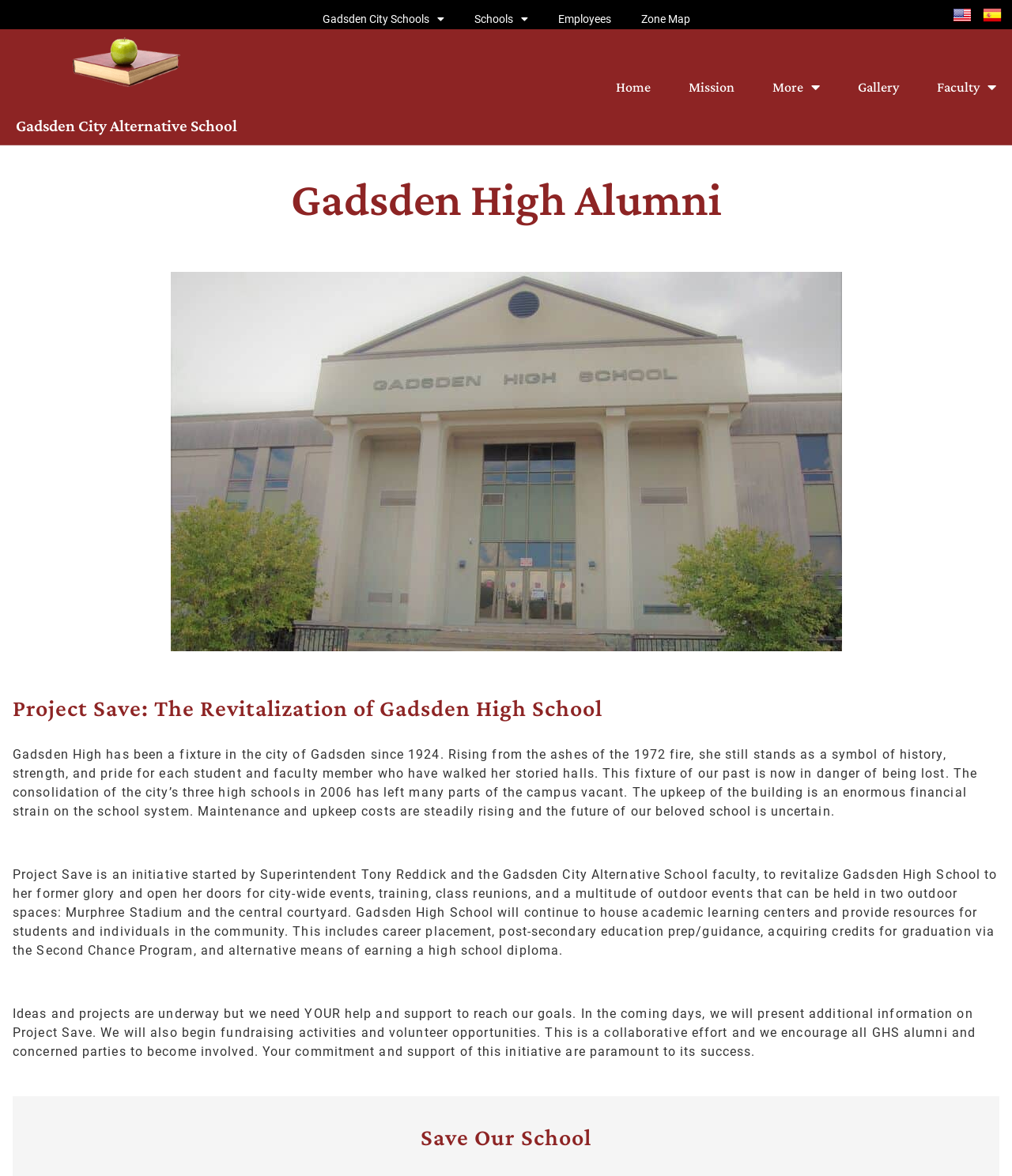What is the name of the superintendent mentioned on the webpage?
From the screenshot, provide a brief answer in one word or phrase.

Tony Reddick